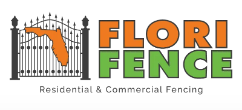Please reply to the following question with a single word or a short phrase:
What is the dual focus of FloriFence?

Residential & Commercial